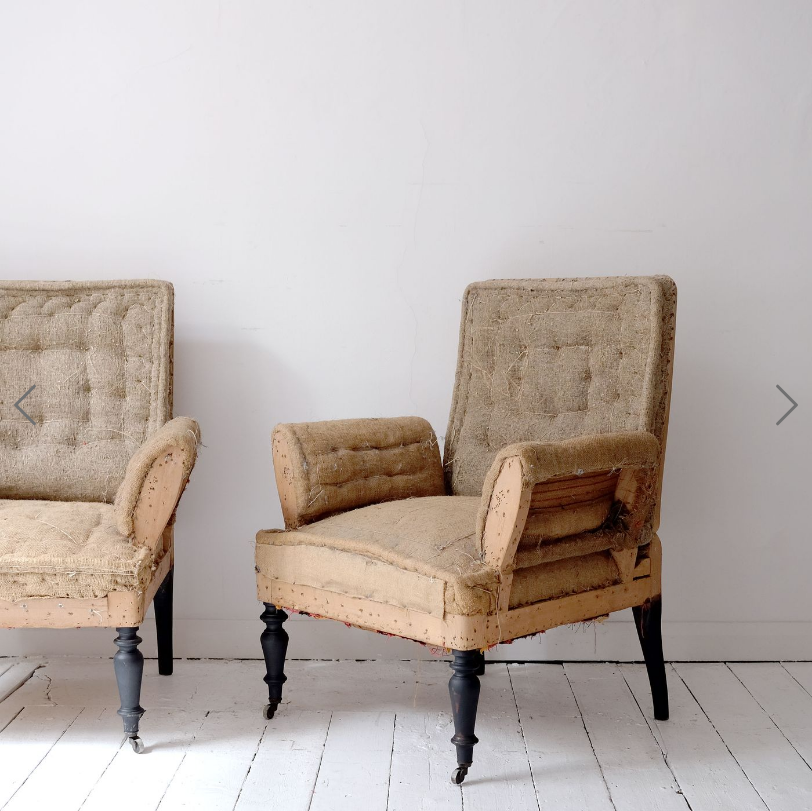What is the purpose of labeling the chairs?
Please provide a single word or phrase answer based on the image.

to emphasize their relevance